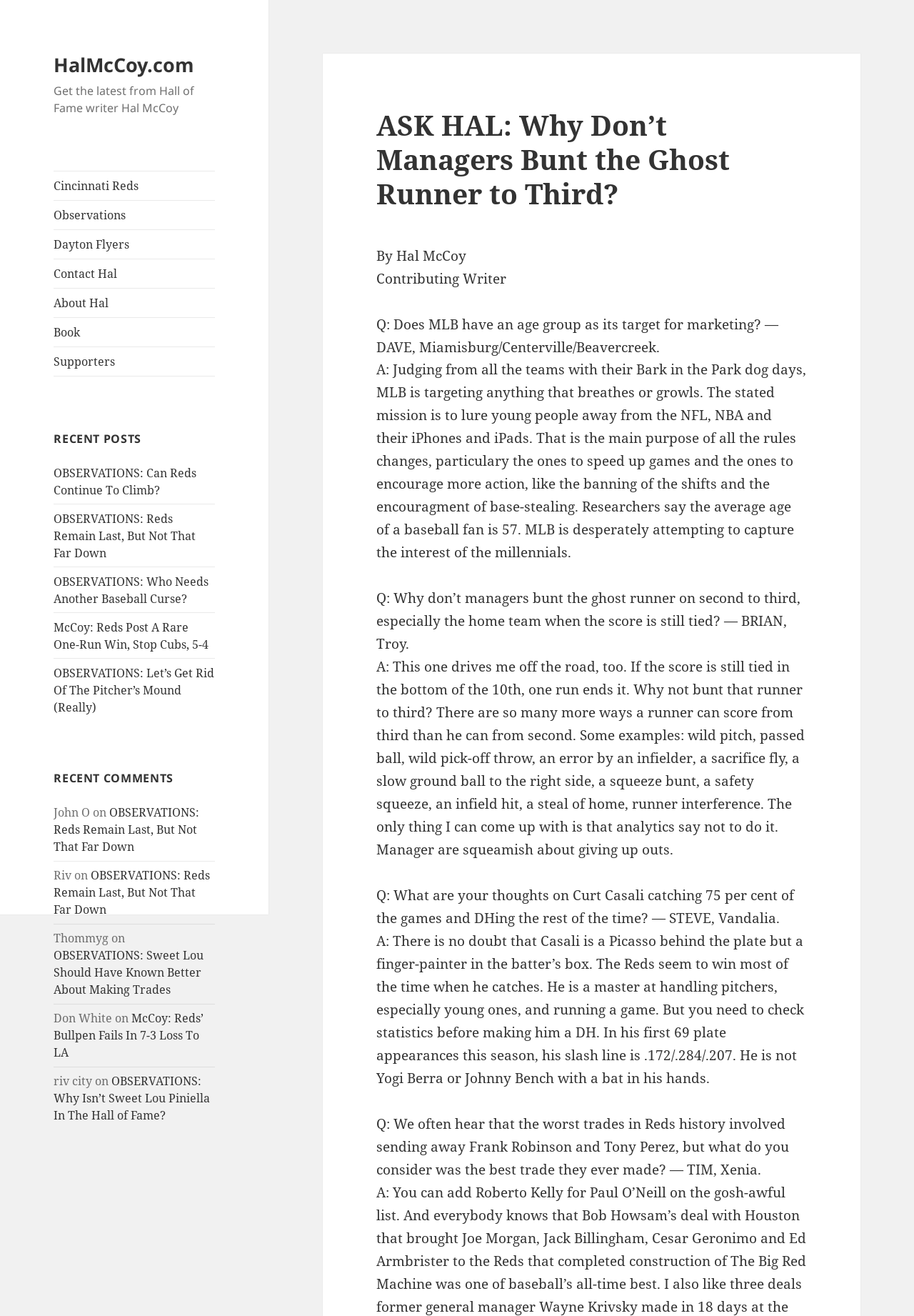Could you provide the bounding box coordinates for the portion of the screen to click to complete this instruction: "Read the 'ASK HAL: Why Don’t Managers Bunt the Ghost Runner to Third?' article"?

[0.412, 0.082, 0.882, 0.16]